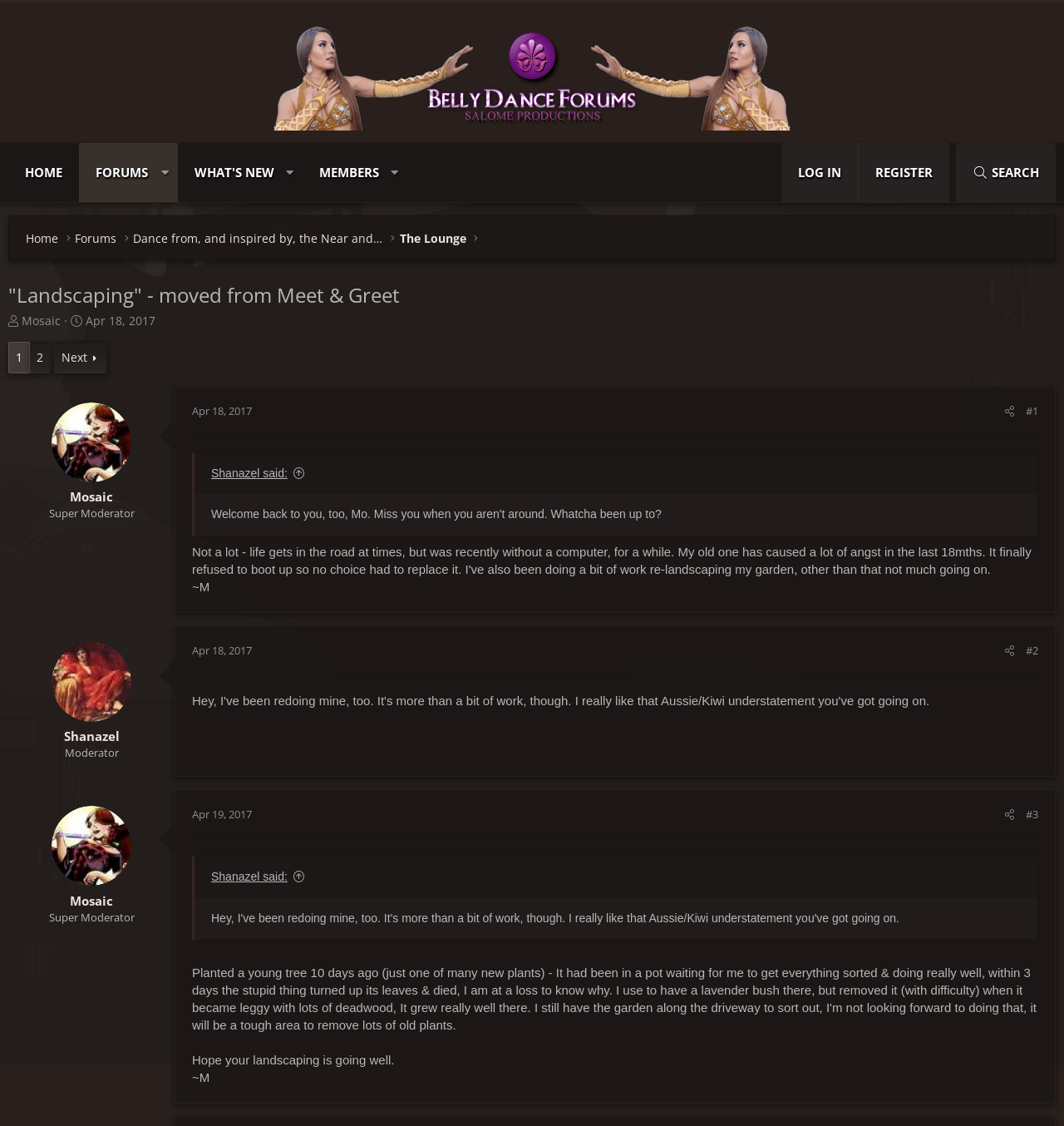Summarize the webpage with a detailed and informative caption.

This webpage appears to be a forum discussion thread. At the top, there is a navigation menu with links to "HOME", "FORUMS", "WHAT'S NEW", "MEMBERS", and "LOG IN" or "REGISTER". On the right side, there is a search bar with a "SEARCH" button.

Below the navigation menu, there is a heading that reads '"Landscaping" - moved from Meet & Greet'. Underneath, there are links to "Home", "Forums", and "Dance from, and inspired by, the Near and Middle E", which seem to be related to the forum's categories.

The main content of the webpage is a discussion thread with multiple posts. Each post has a heading with the username of the poster, their title (e.g., "Super Moderator" or "Moderator"), and the date and time of the post. The posts themselves are contained within blockquotes and may include links or images.

There are three posts in total, each with a similar structure. The first post is from "Mosaic" and has a response from "Shanazel". The second post is from "Shanazel" and has no responses. The third post is again from "Mosaic" and has a response from "Shanazel" as well.

At the bottom of the webpage, there are pagination links to navigate through the discussion thread, with options to go to the "Next" page or specific page numbers.